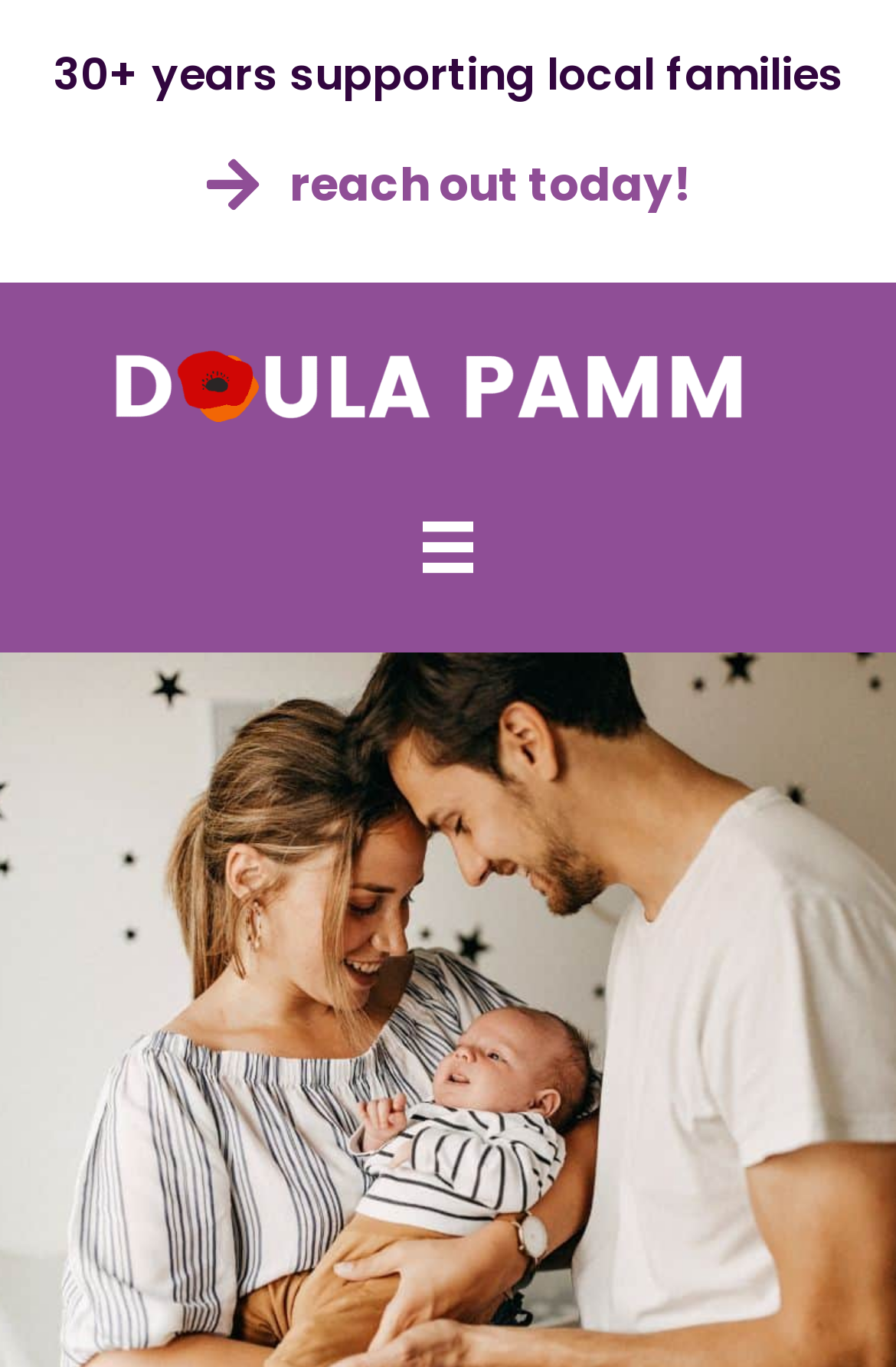Ascertain the bounding box coordinates for the UI element detailed here: "reach out today!". The coordinates should be provided as [left, top, right, bottom] with each value being a float between 0 and 1.

[0.231, 0.112, 0.769, 0.156]